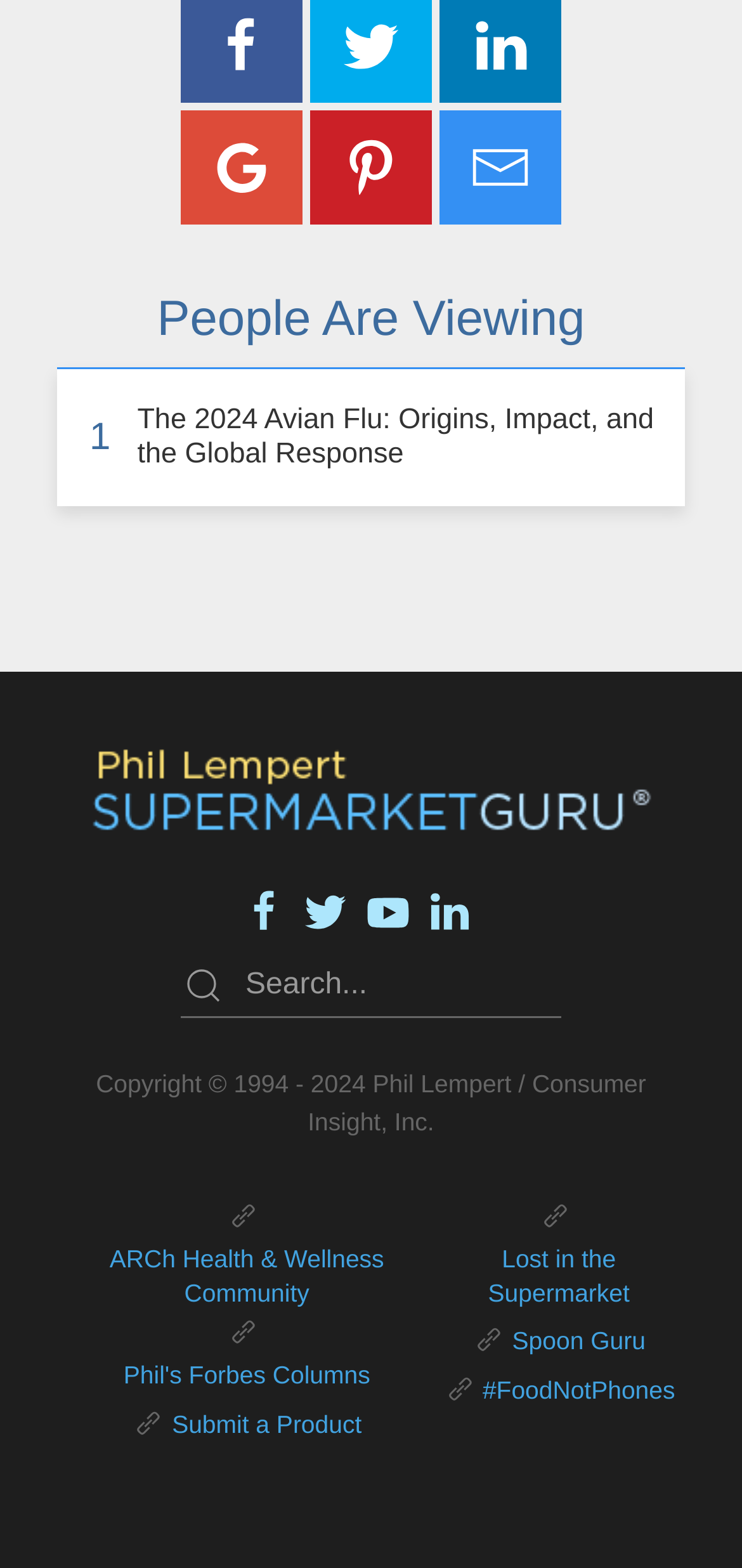Please specify the coordinates of the bounding box for the element that should be clicked to carry out this instruction: "Visit Phil Lempert SupermarketGuru's homepage". The coordinates must be four float numbers between 0 and 1, formatted as [left, top, right, bottom].

[0.122, 0.493, 0.878, 0.514]